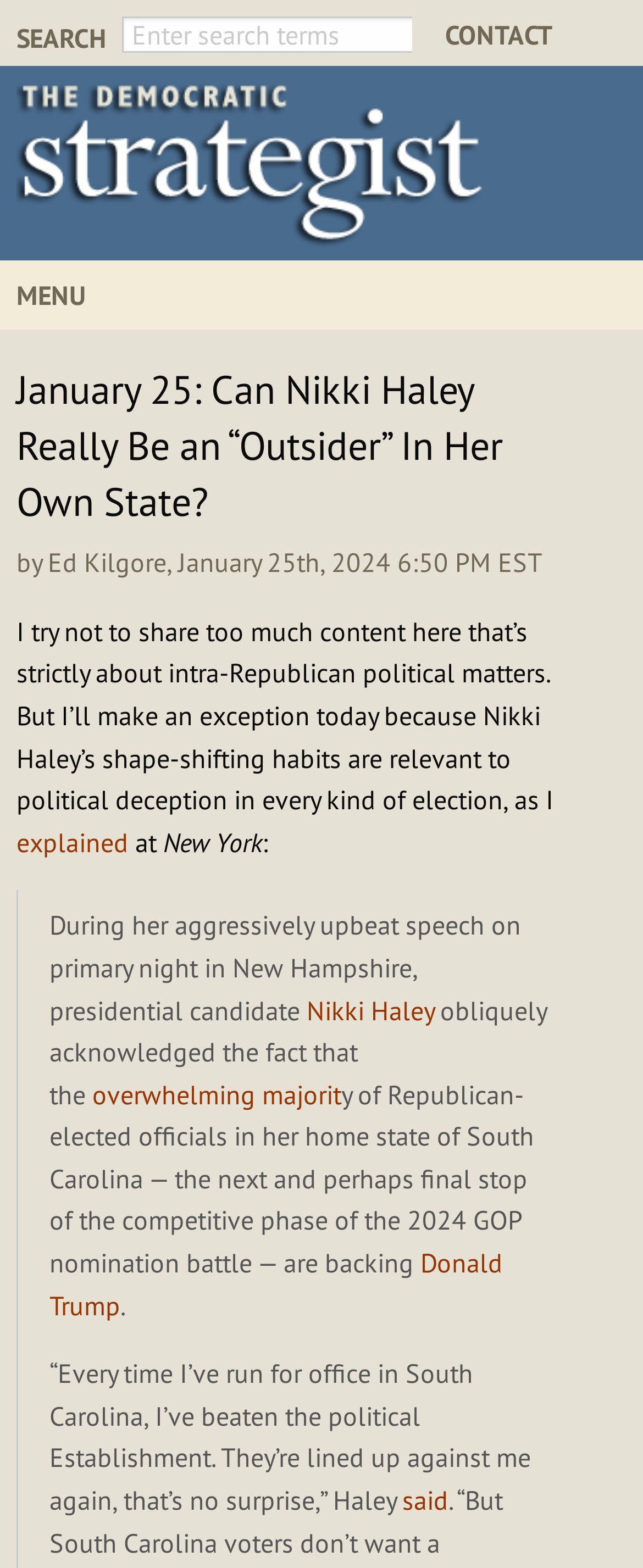Find the bounding box coordinates of the clickable area required to complete the following action: "follow the link to explained".

[0.026, 0.526, 0.2, 0.547]